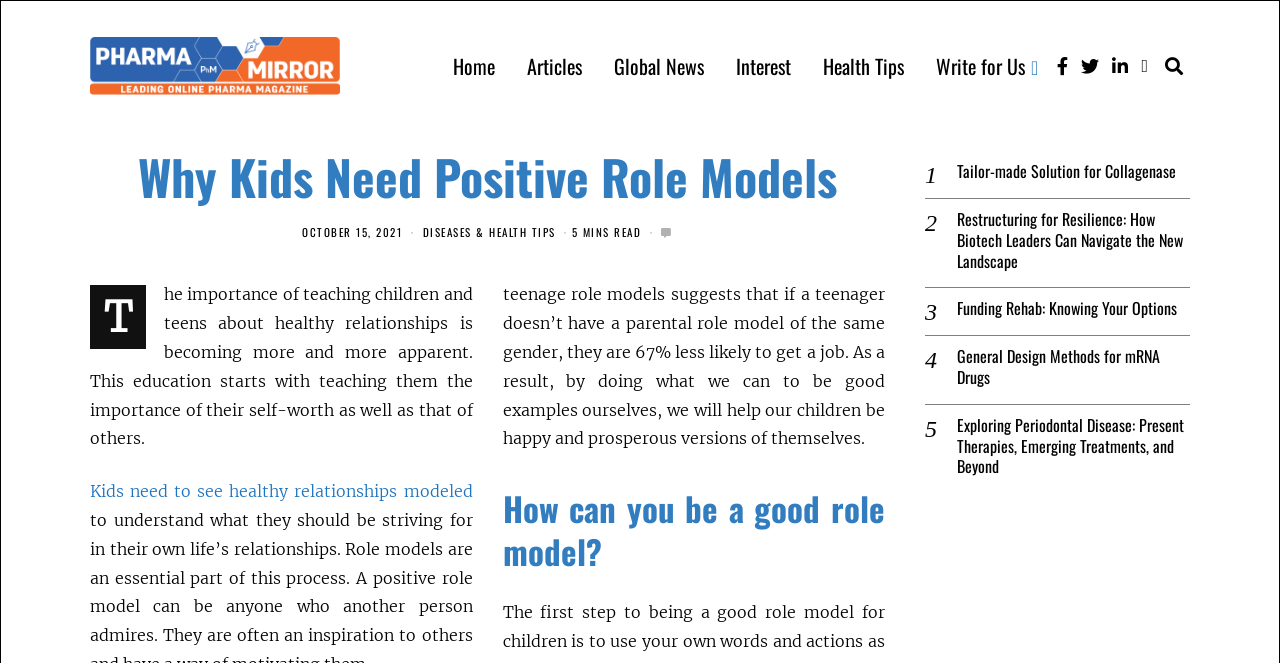Determine the bounding box coordinates for the HTML element mentioned in the following description: "Funding Rehab: Knowing Your Options". The coordinates should be a list of four floats ranging from 0 to 1, represented as [left, top, right, bottom].

[0.748, 0.45, 0.93, 0.481]